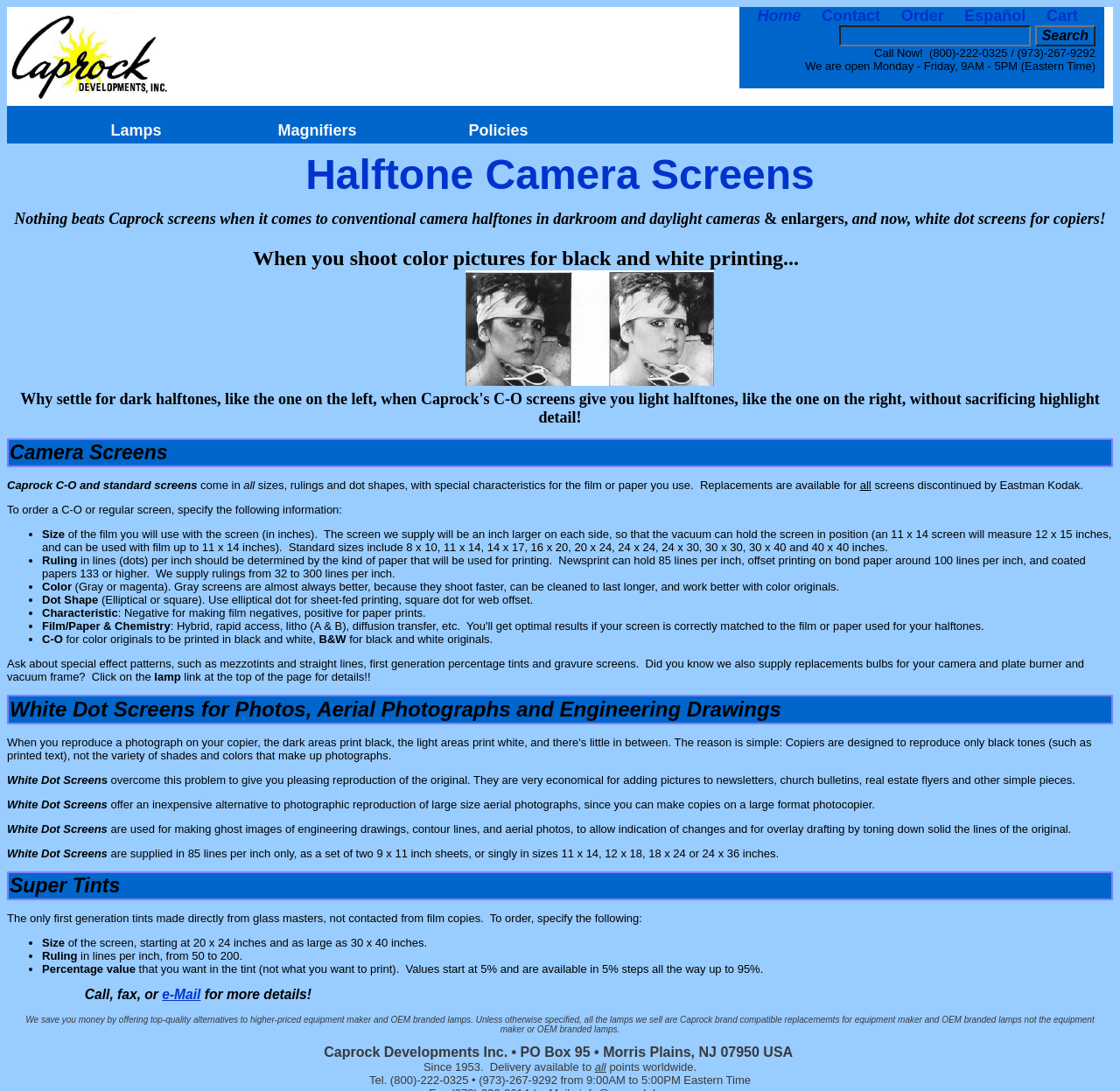Locate the bounding box coordinates of the clickable element to fulfill the following instruction: "Search for something on Intel.com". Provide the coordinates as four float numbers between 0 and 1 in the format [left, top, right, bottom].

None